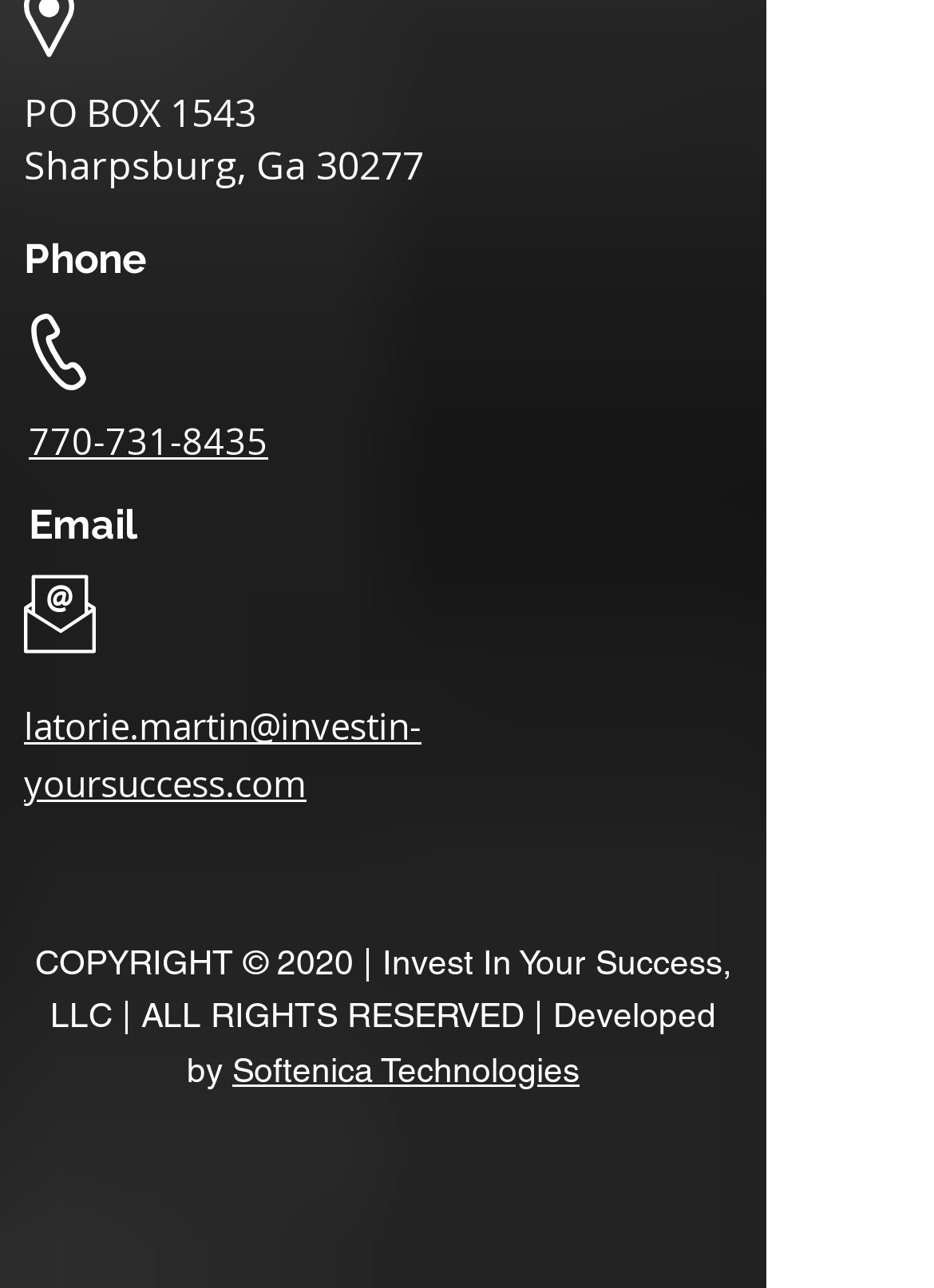What is the company's email address?
Please provide a comprehensive and detailed answer to the question.

I found the email address by looking at the section labeled 'Email' and found the link 'latorie.martin@investin-yoursuccess.com' which is the company's email address.